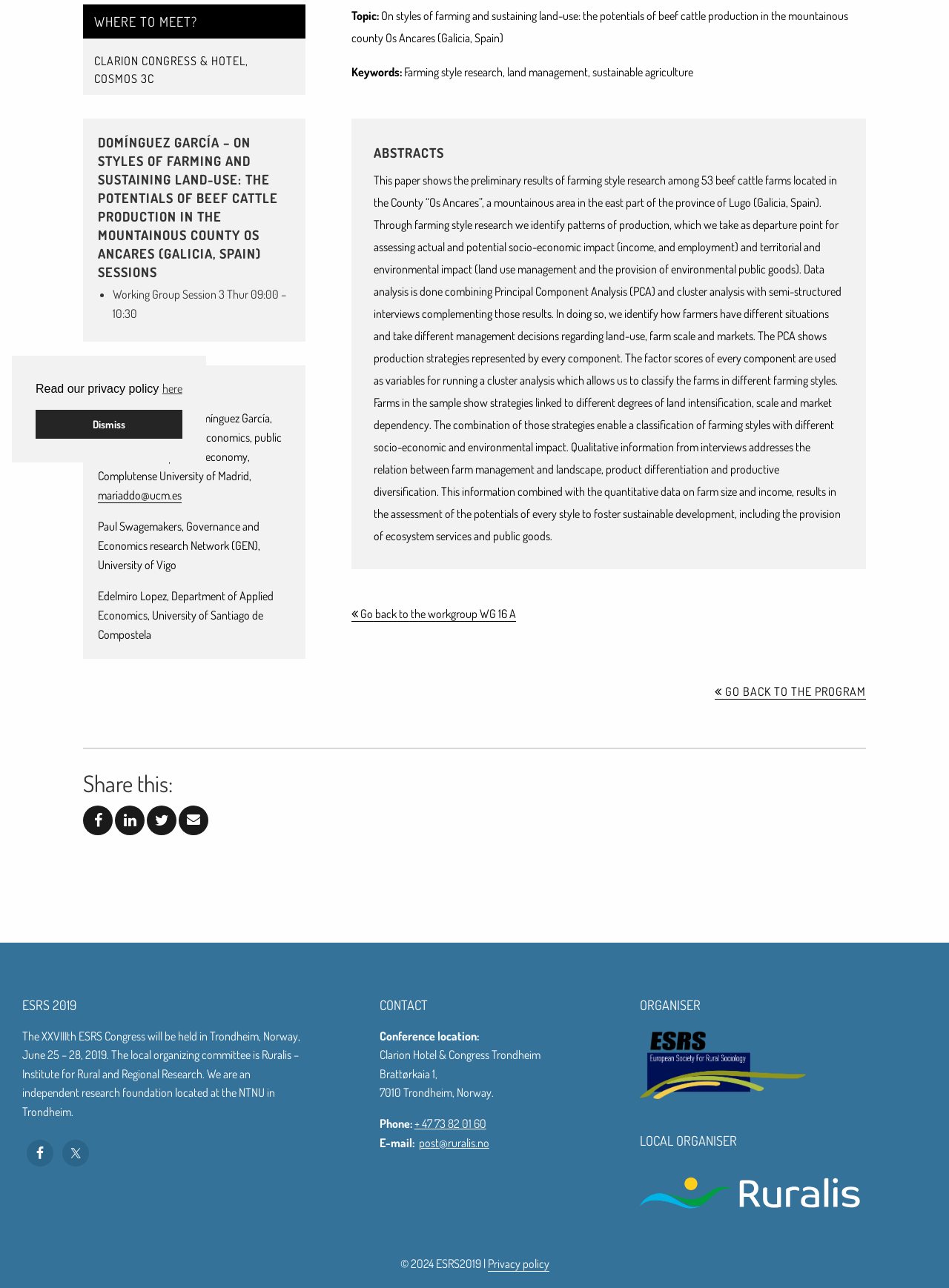Locate the bounding box for the described UI element: "Dismiss". Ensure the coordinates are four float numbers between 0 and 1, formatted as [left, top, right, bottom].

[0.038, 0.318, 0.192, 0.341]